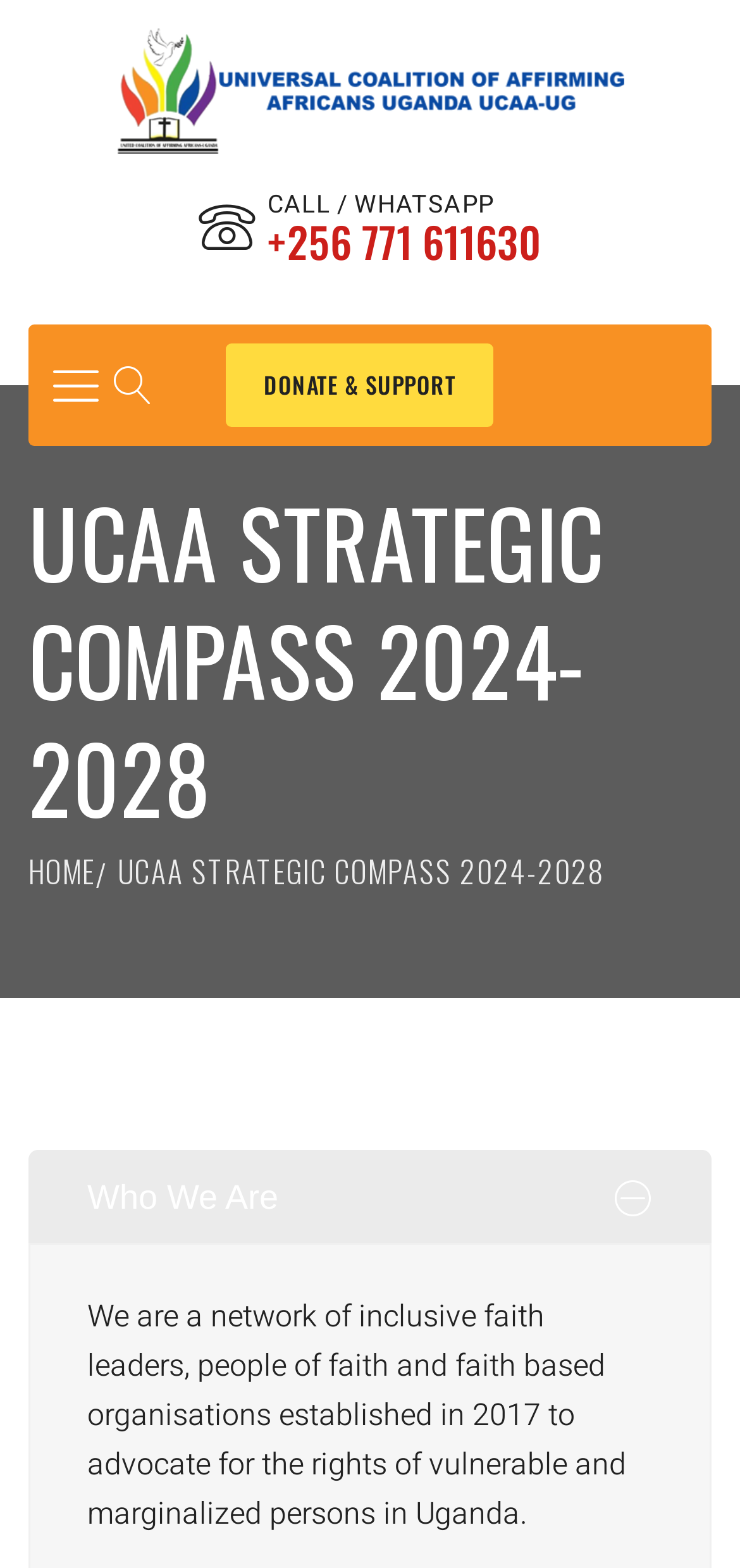What is the main theme of the webpage?
Please craft a detailed and exhaustive response to the question.

I found the main theme of the webpage by looking at the heading element that contains the text 'UCAA STRATEGIC COMPASS 2024-2028', which suggests that the webpage is focused on the organization's strategic plan for the years 2024-2028.